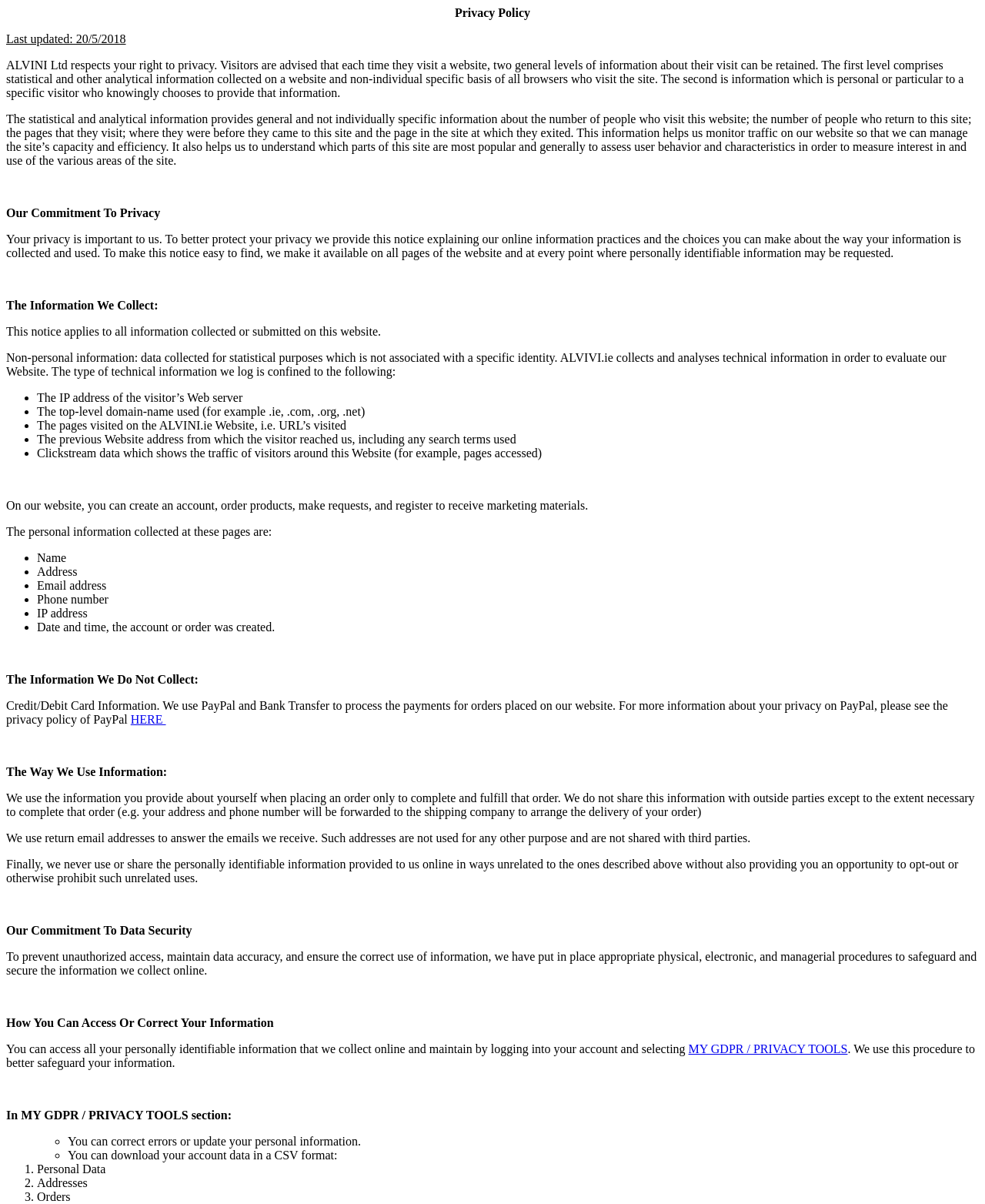Give a succinct answer to this question in a single word or phrase: 
Does ALVINI Ltd share personal information with outside parties?

Only to complete orders